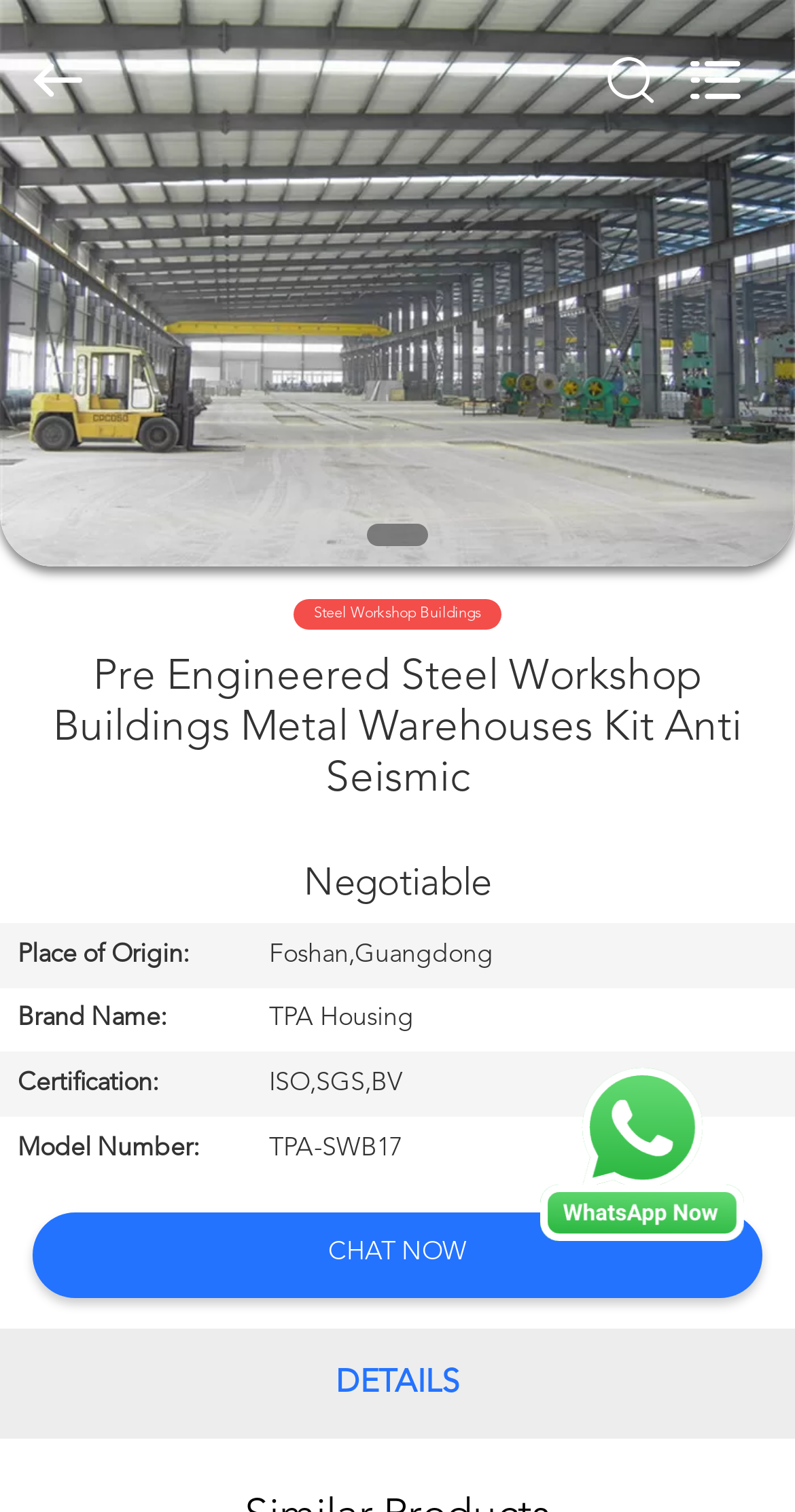Locate the bounding box coordinates of the area you need to click to fulfill this instruction: 'Search what you want'. The coordinates must be in the form of four float numbers ranging from 0 to 1: [left, top, right, bottom].

[0.0, 0.0, 0.88, 0.105]